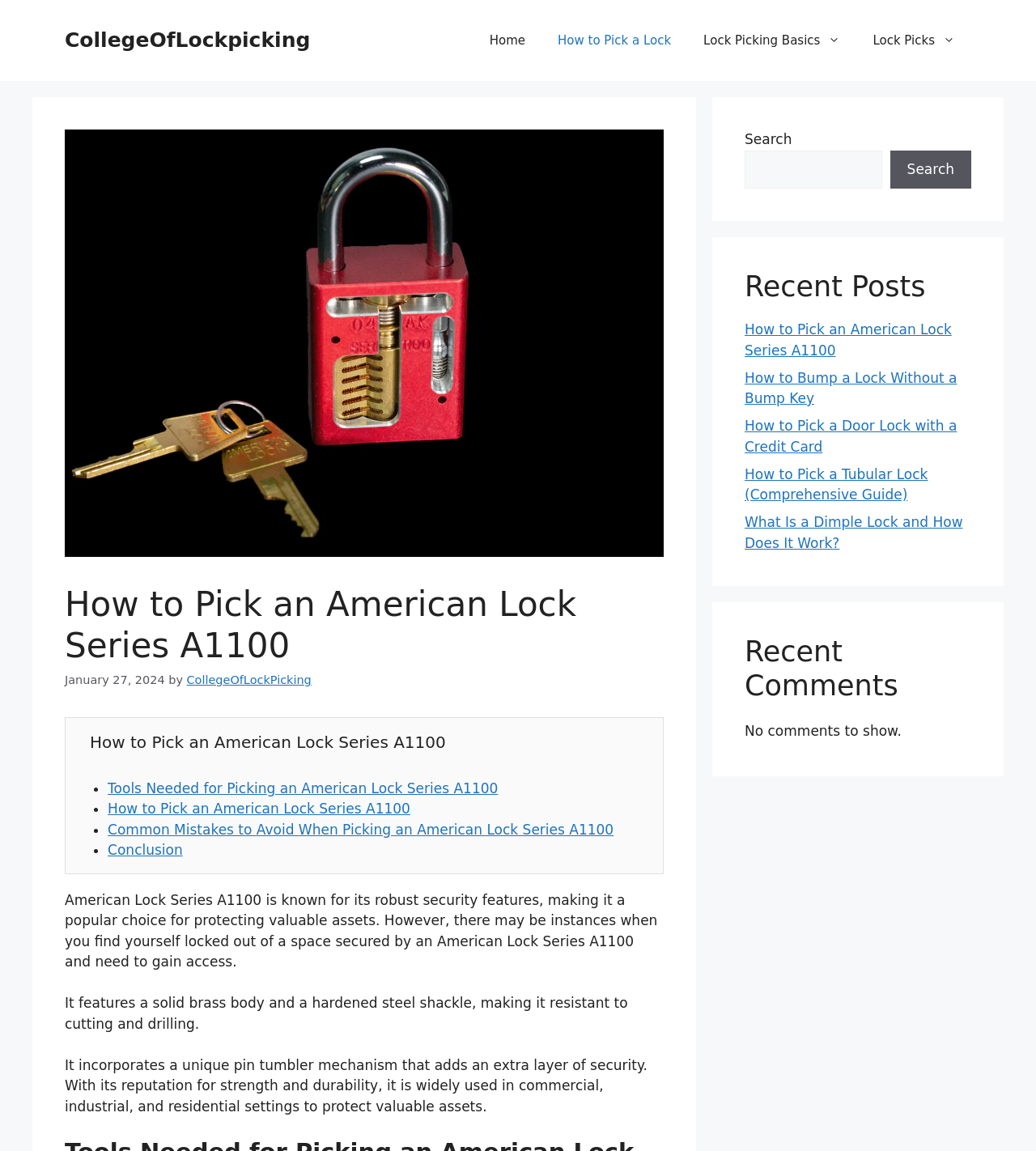Kindly determine the bounding box coordinates for the area that needs to be clicked to execute this instruction: "Read the 'How to Pick a Lock' article".

[0.523, 0.014, 0.663, 0.056]